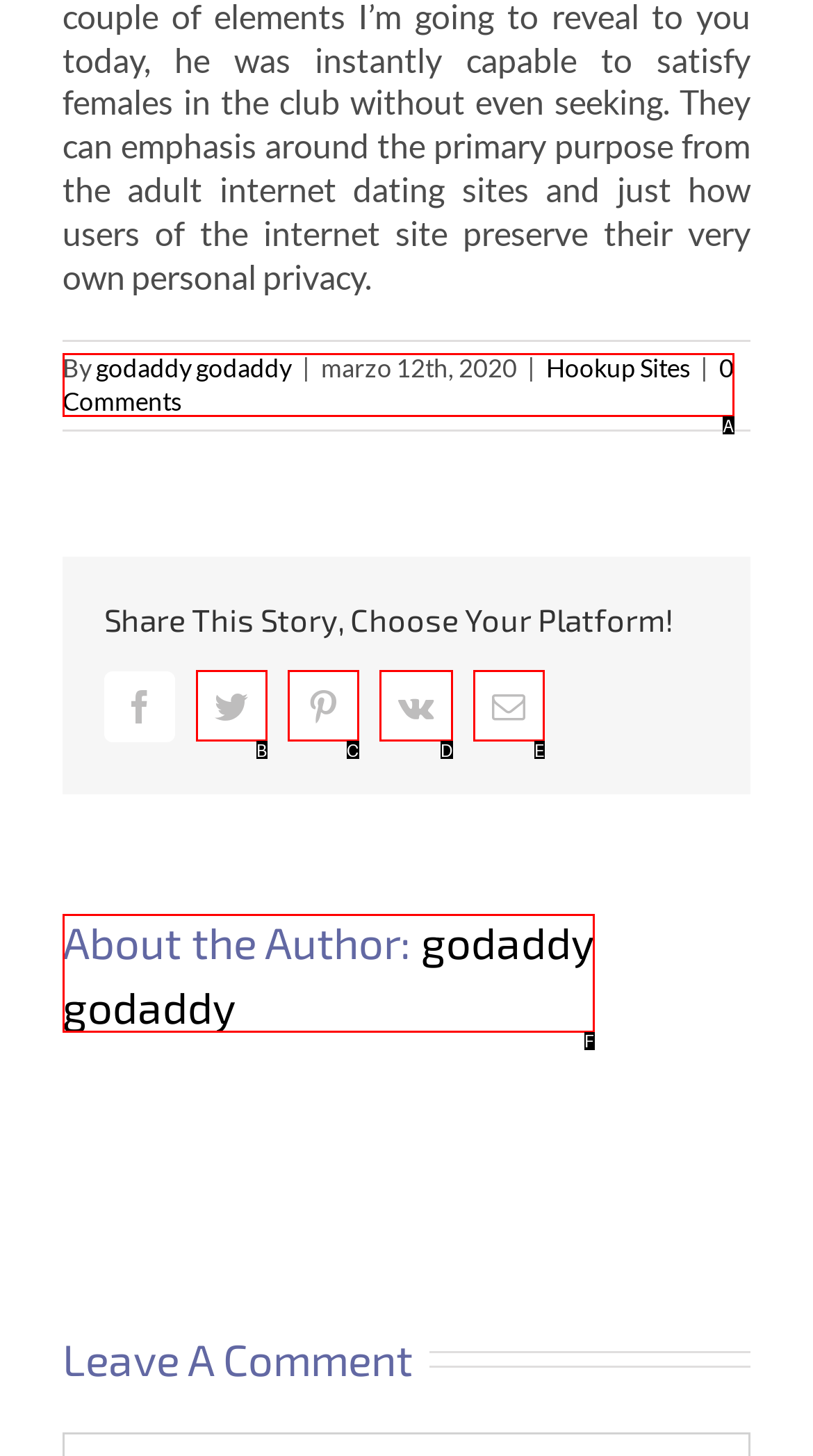Tell me which one HTML element best matches the description: 0 Comments Answer with the option's letter from the given choices directly.

A